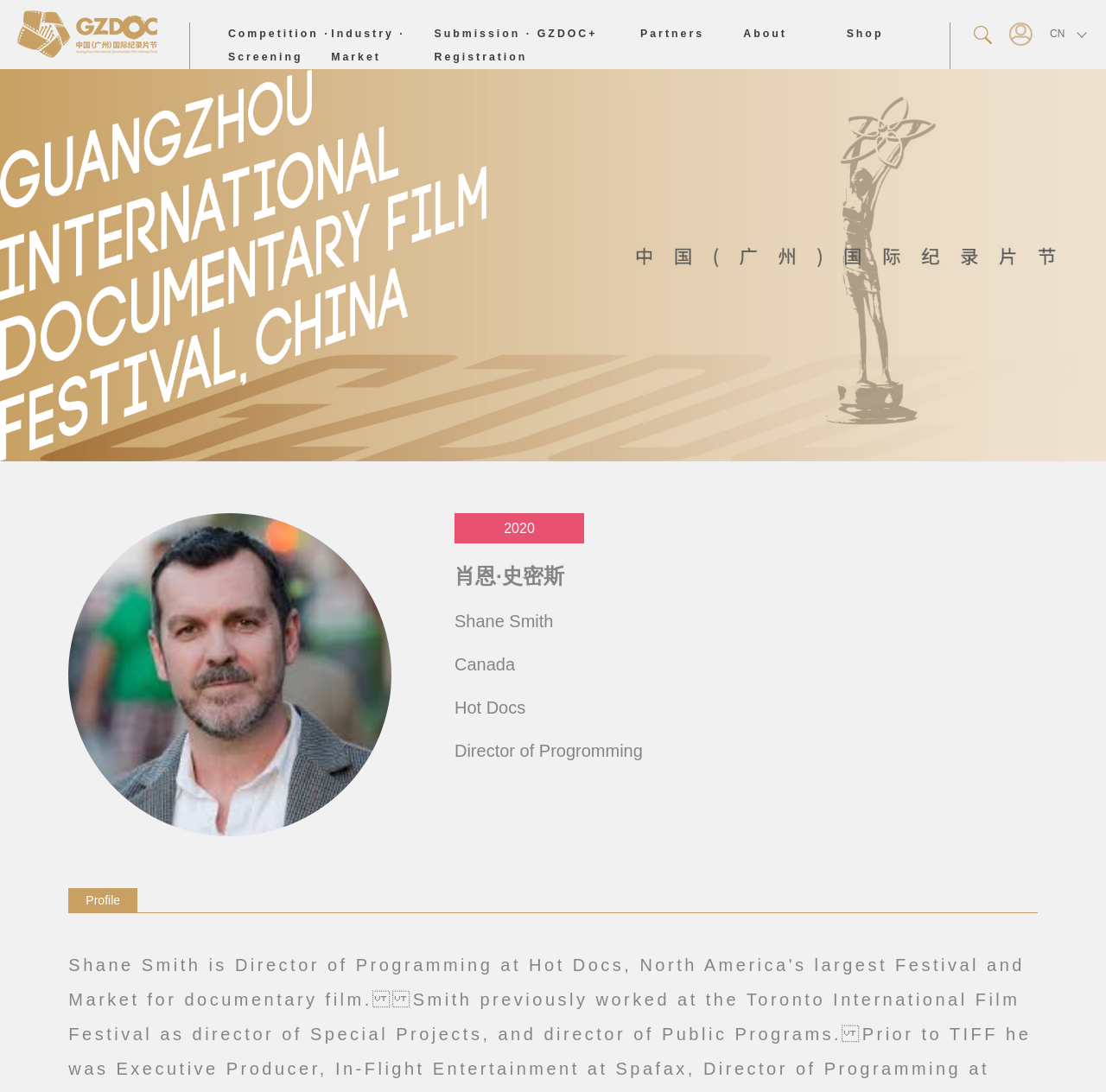Identify the coordinates of the bounding box for the element that must be clicked to accomplish the instruction: "Click the Partners link".

[0.579, 0.025, 0.637, 0.036]